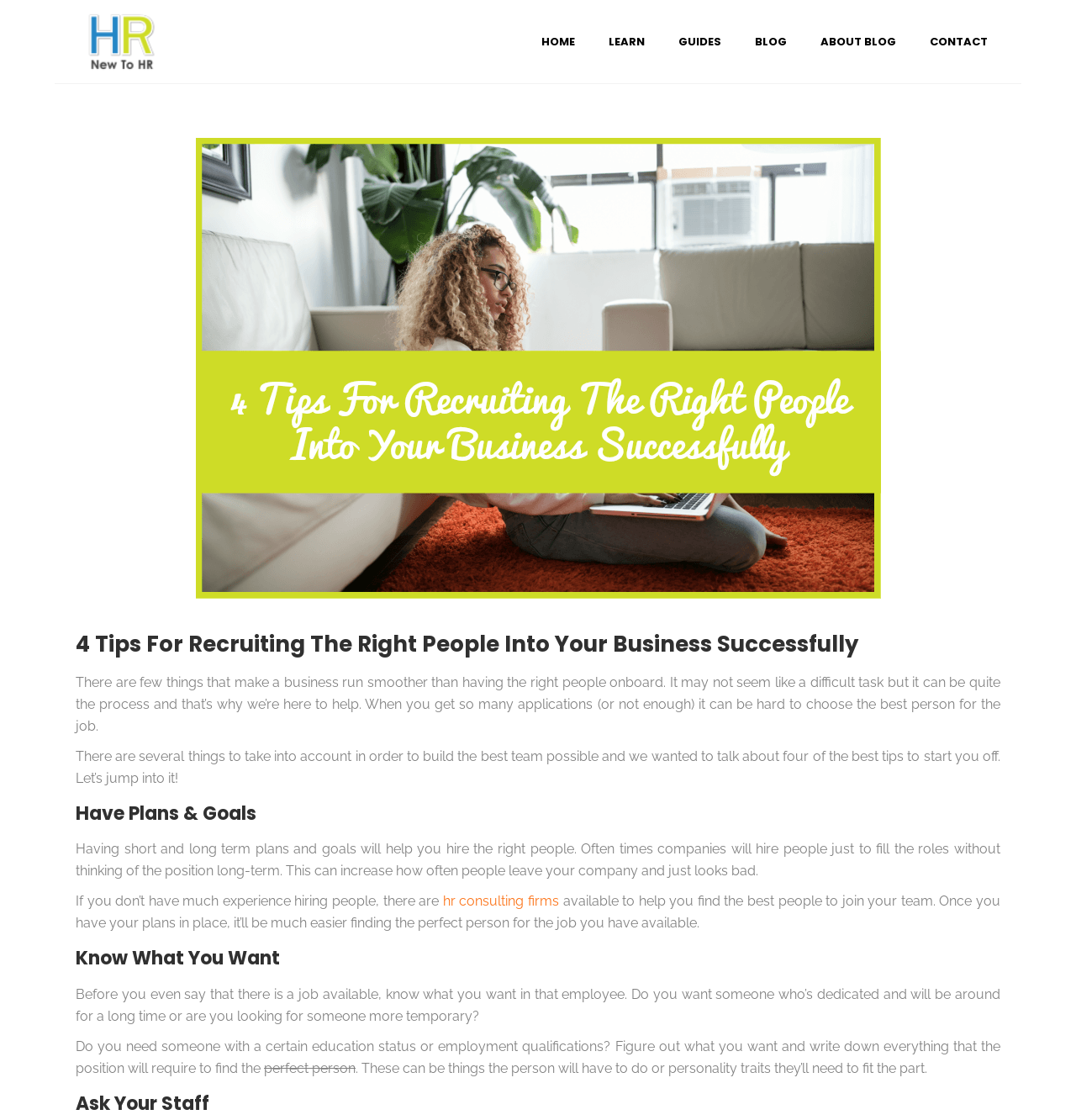What is the second tip for recruiting the right people?
By examining the image, provide a one-word or phrase answer.

Know What You Want